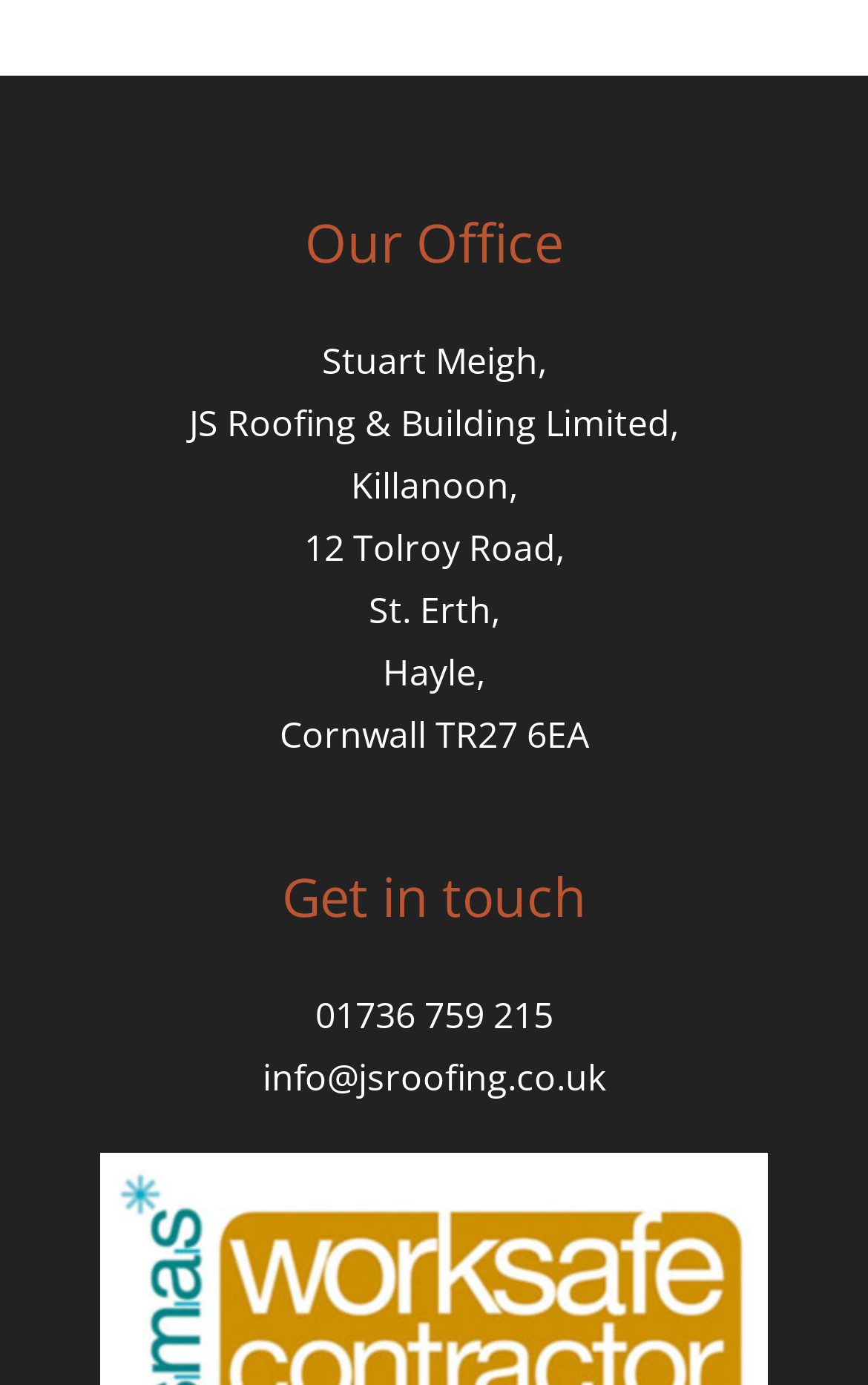Using the provided element description, identify the bounding box coordinates as (top-left x, top-left y, bottom-right x, bottom-right y). Ensure all values are between 0 and 1. Description: 01736 759 215

[0.363, 0.715, 0.637, 0.75]